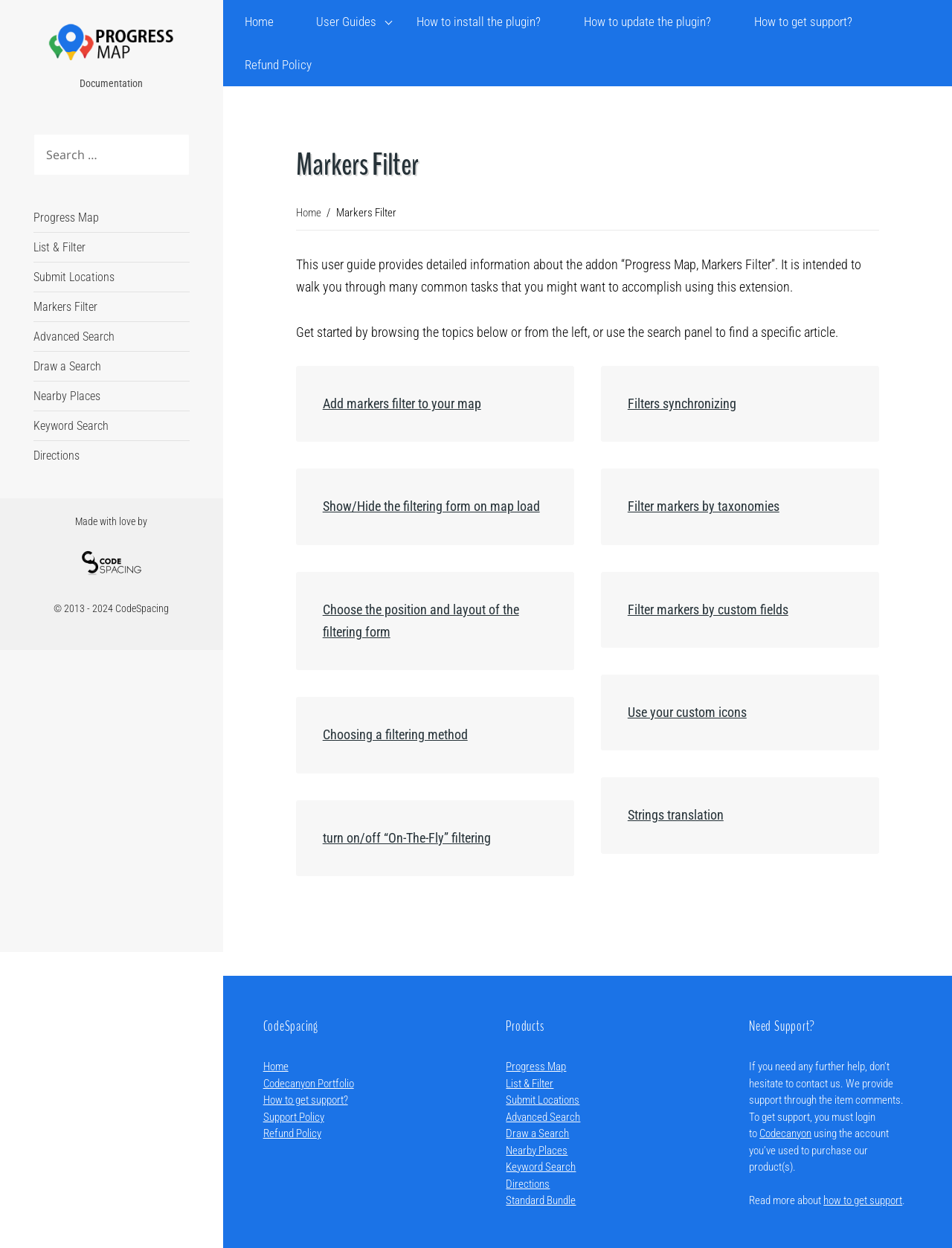Create a detailed narrative of the webpage’s visual and textual elements.

This webpage is a user guide for the "Progress Map, Markers Filter" addon. At the top, there is a navigation menu with links to "Home", "User Guides", and other related pages. Below the navigation menu, there is a search bar with a "Search" button. To the right of the search bar, there is a menu with links to various topics, including "Progress Map", "List & Filter", and "Advanced Search".

The main content of the page is divided into two sections. The left section has a heading "Markers Filter" and a brief introduction to the addon. Below the introduction, there are links to various topics related to using the addon, such as "Add markers filter to your map" and "Choose the position and layout of the filtering form".

The right section has three headings: "CodeSpacing", "Products", and "Need Support?". The "CodeSpacing" section has links to the company's home page, portfolio, and support policy. The "Products" section has links to various products, including "Progress Map", "List & Filter", and "Advanced Search". The "Need Support?" section has a message encouraging users to contact the company for support and provides a link to the company's support policy.

At the bottom of the page, there is a copyright notice and a link to the company's website. There is also a small image of a heart with the text "Made with love by" next to it.